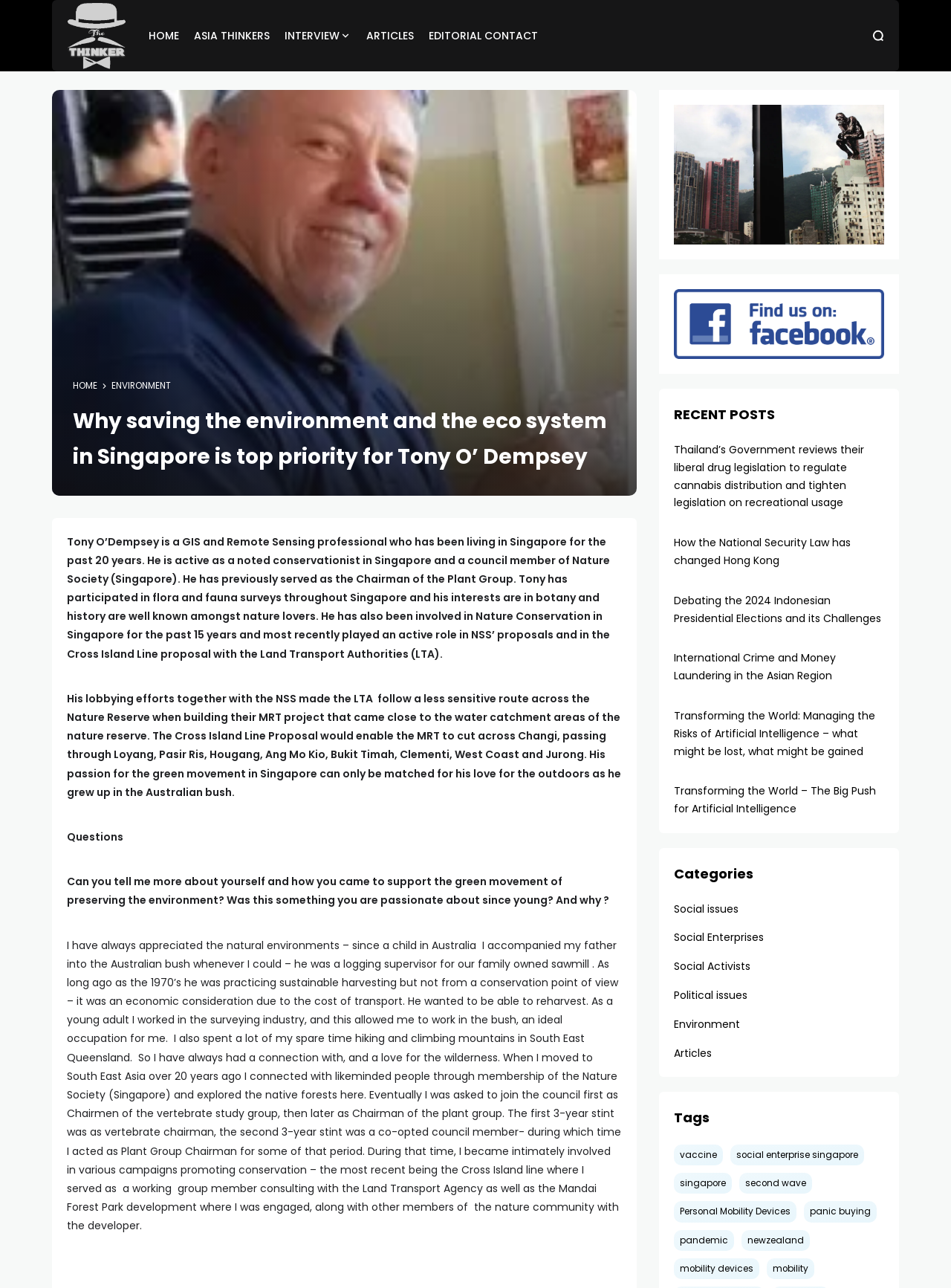Based on the image, please elaborate on the answer to the following question:
How many years has Tony O'Dempsey been involved in nature conservation in Singapore?

According to the webpage, Tony O'Dempsey has been involved in nature conservation in Singapore for the past 15 years and has played an active role in NSS' proposals and in the Cross Island Line proposal with the Land Transport Authorities (LTA).